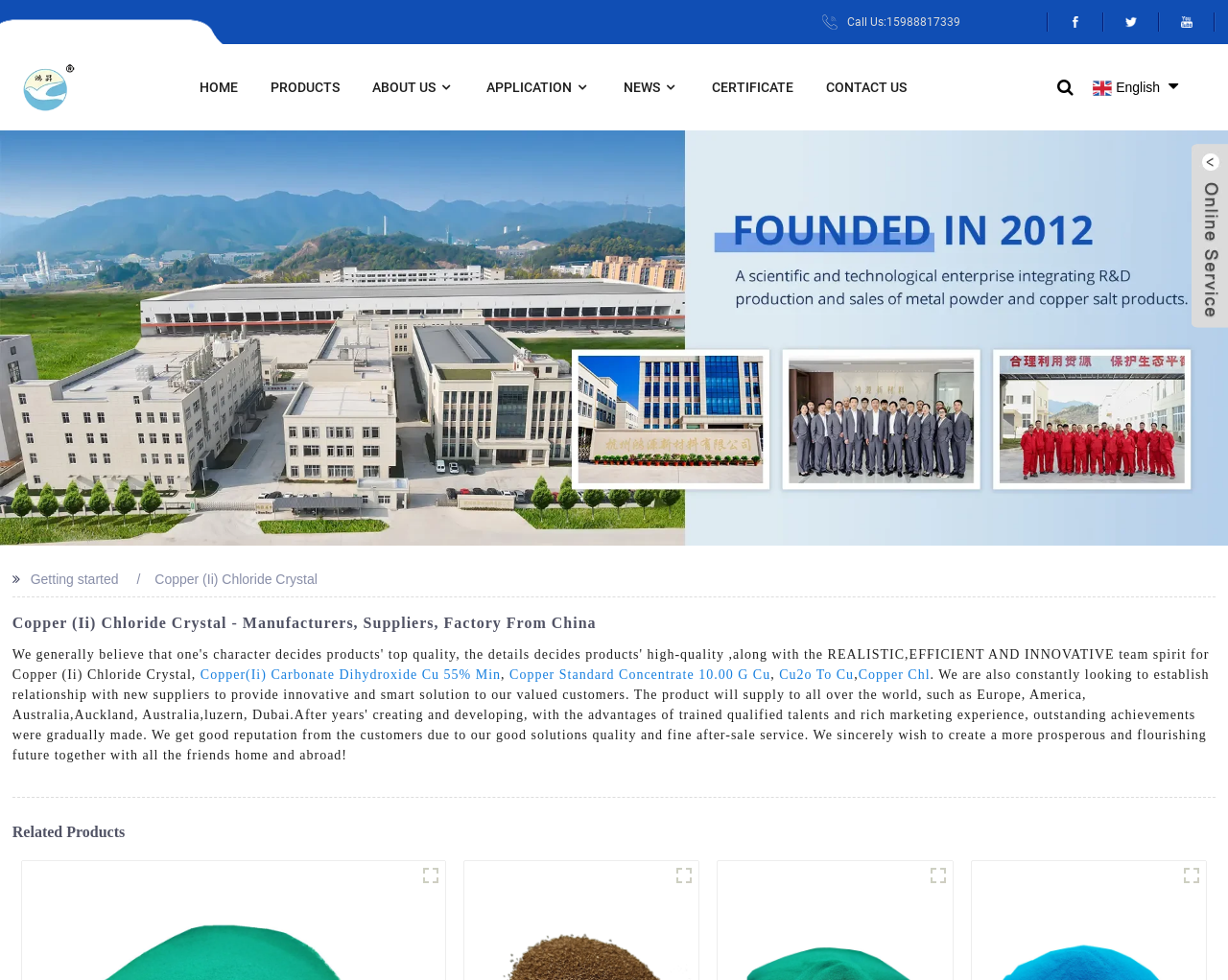Based on the image, give a detailed response to the question: What is the language currently selected?

I found the language currently selected by looking at the link with text 'English '. The language currently selected is English.